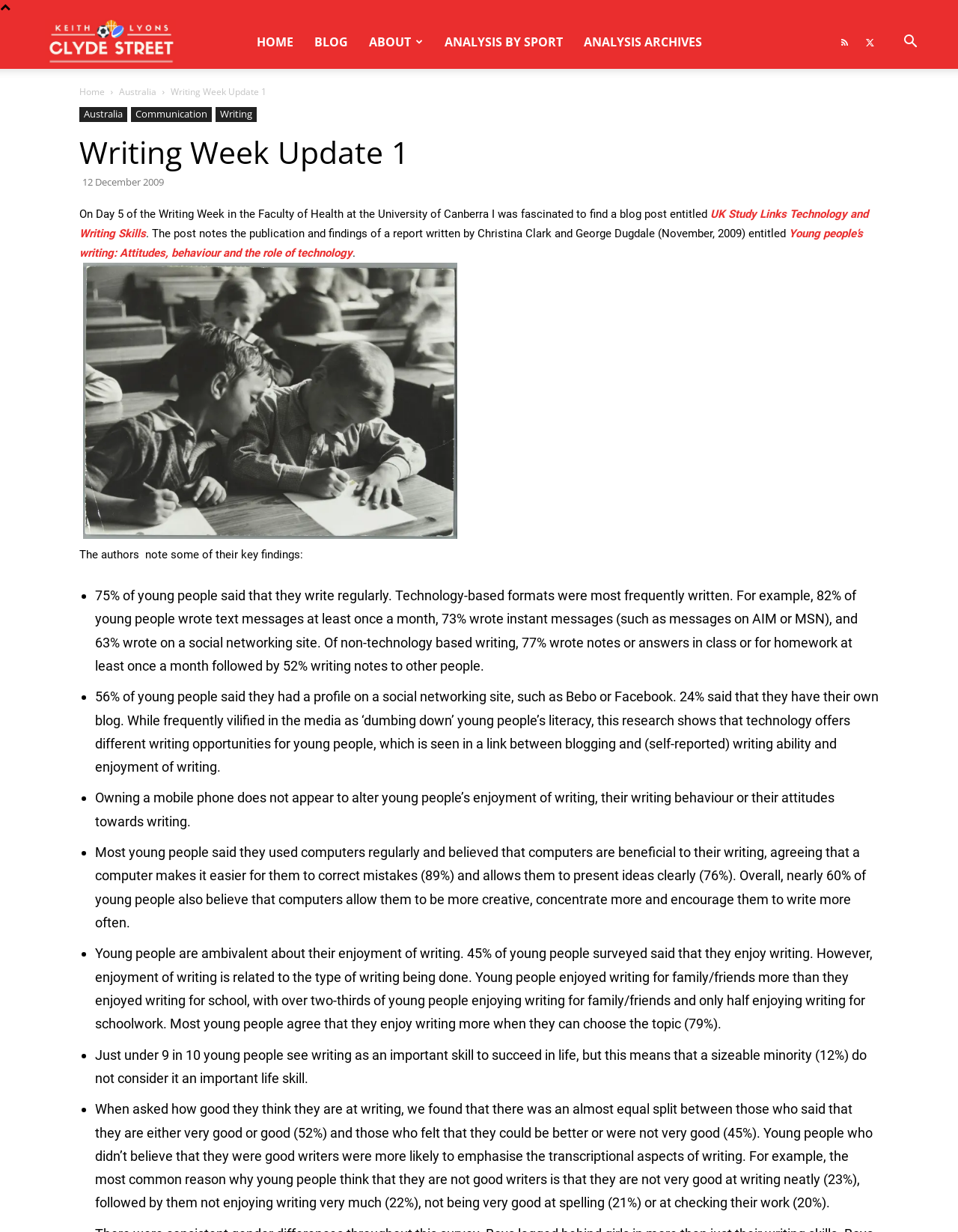What is the date of the blog post?
Please use the image to deliver a detailed and complete answer.

The answer can be found in the time element which indicates that the blog post was published on 12 December 2009.